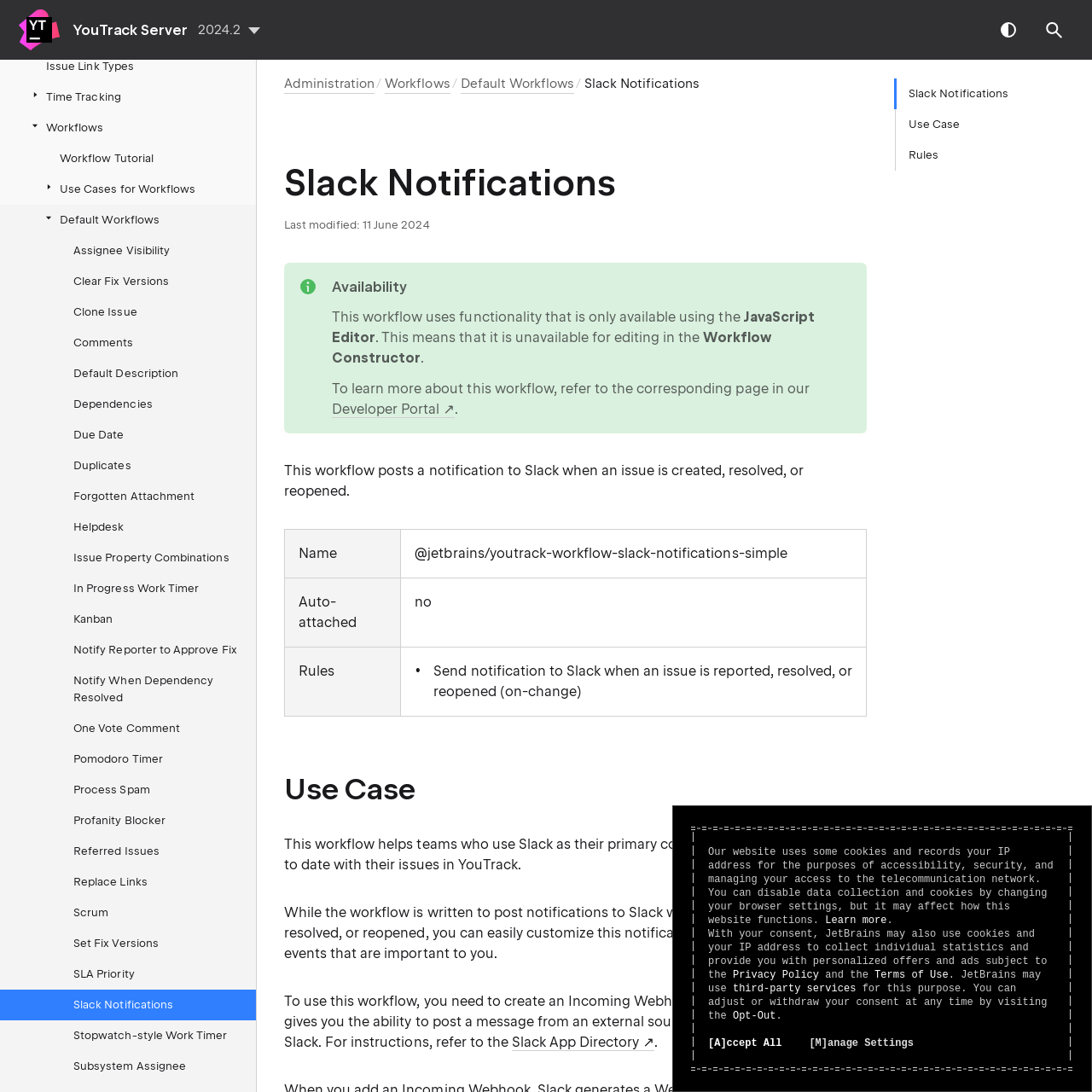What is the use case of the Slack Notifications workflow?
Please give a detailed and elaborate answer to the question.

The use case of the Slack Notifications workflow is to help teams who use Slack as their primary communication hub to stay up to date with their issues in YouTrack, ensuring that they are informed about changes to issues in real-time.